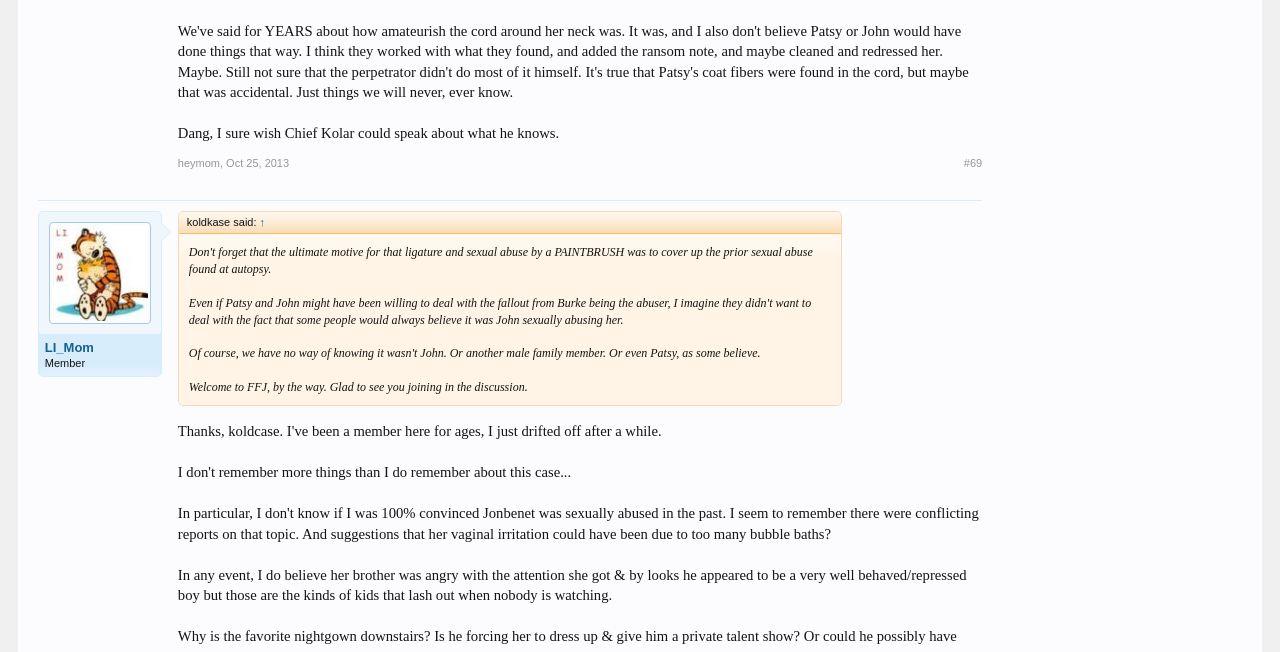Please answer the following question using a single word or phrase: 
How many pages are there in this forum?

9